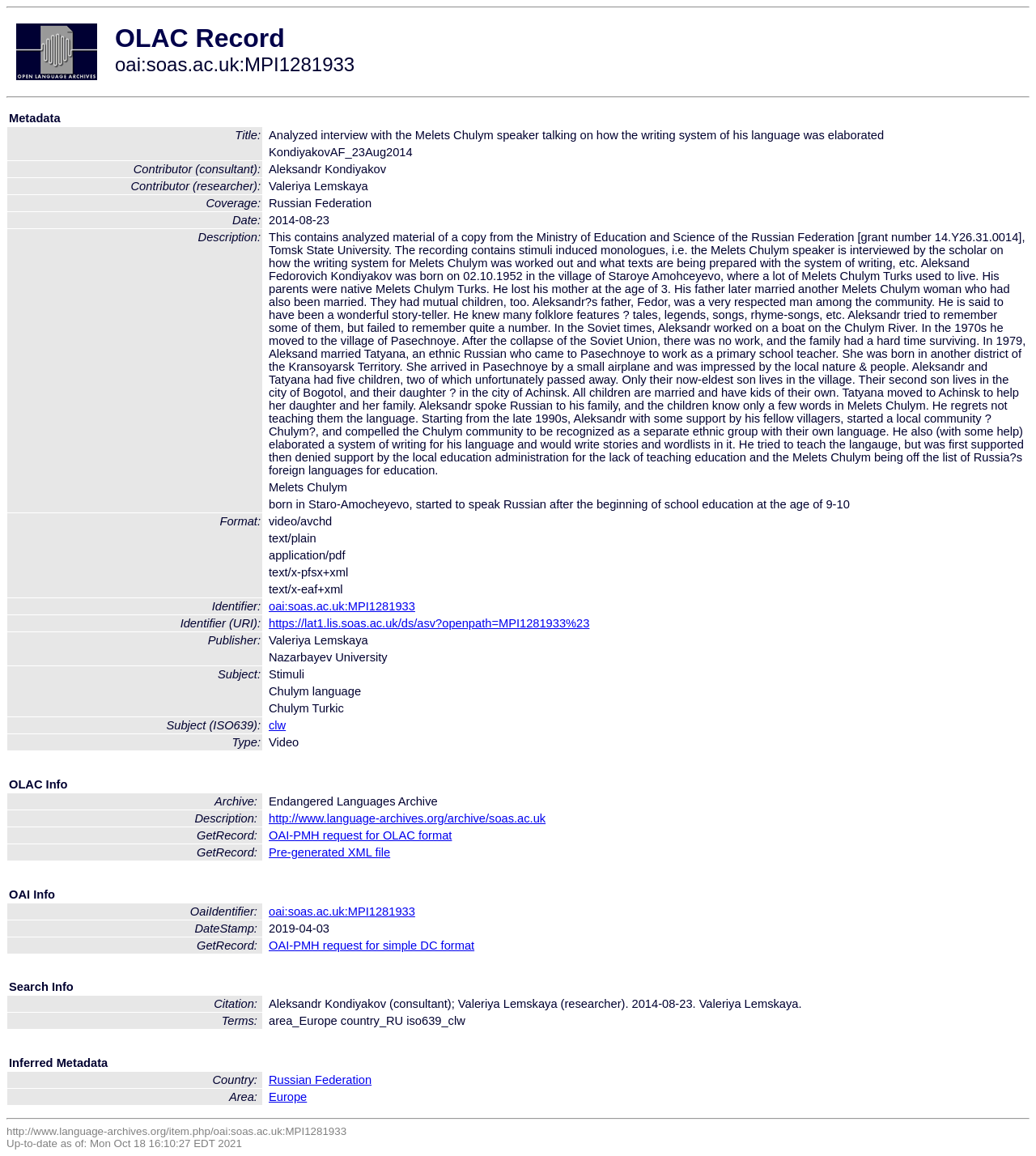Please identify the bounding box coordinates of where to click in order to follow the instruction: "access the identifier of the record".

[0.258, 0.518, 0.993, 0.532]